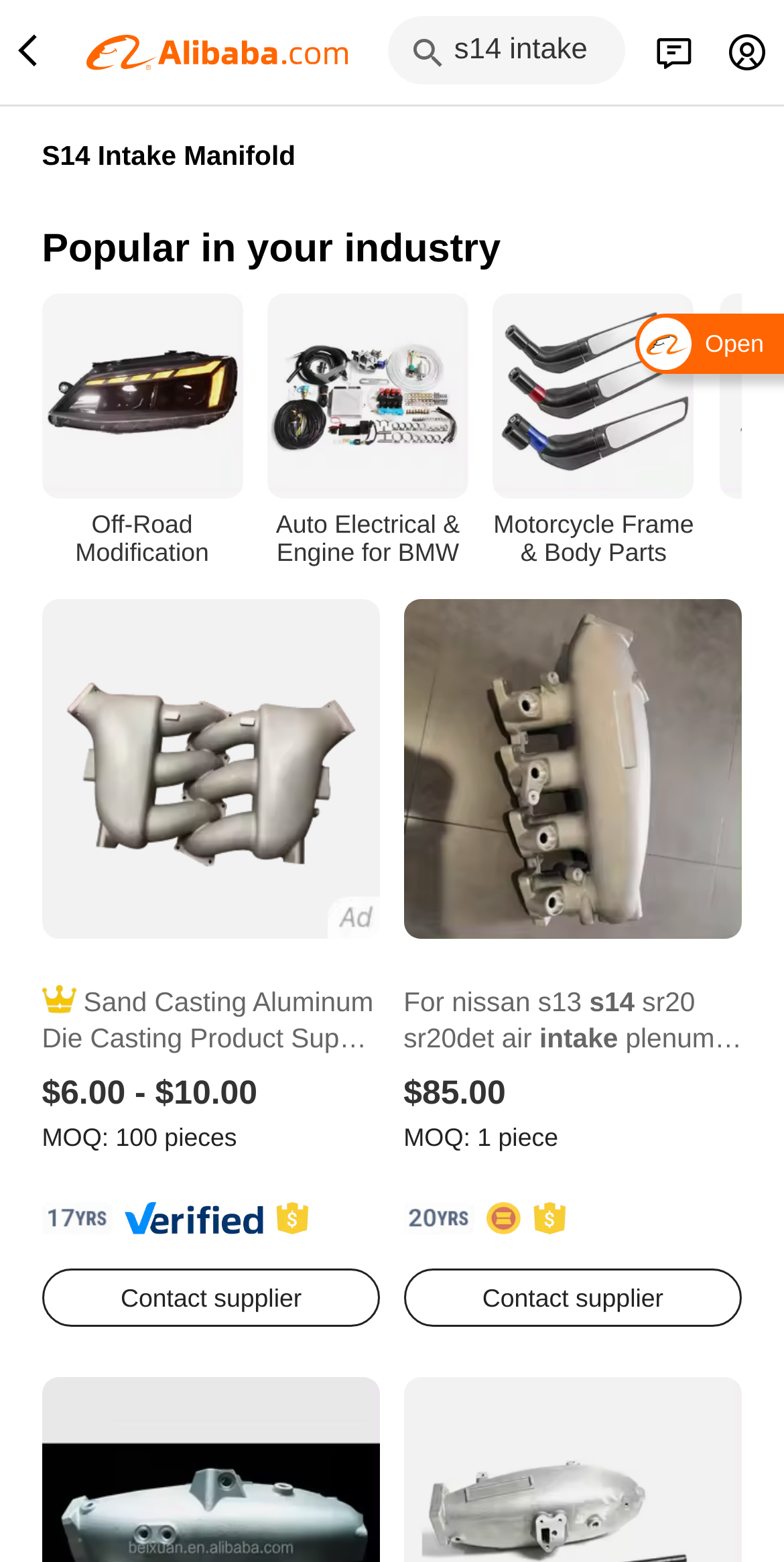What is the minimum order quantity for the second product?
Make sure to answer the question with a detailed and comprehensive explanation.

I examined the second product link [22] and found the minimum order quantity specified as 'MOQ: 1 piece'.